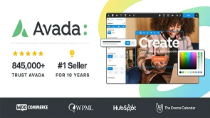What is the prominent tagline displayed in the interface?
Analyze the image and provide a thorough answer to the question.

The vibrant interface of Avada features a user-friendly design process with the tagline 'Create' prominently displayed, emphasizing the theme's focus on creation and development.